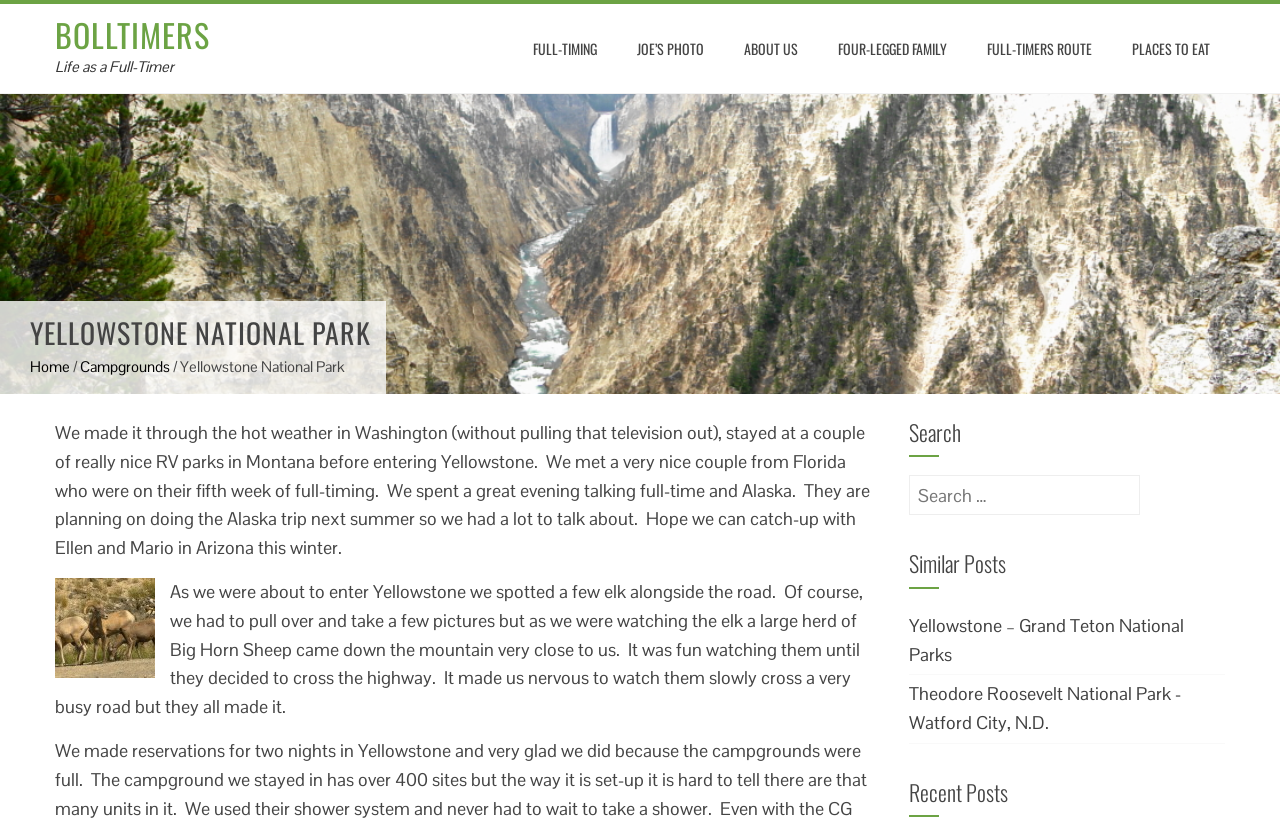What is the title of the similar post?
Look at the image and respond with a single word or a short phrase.

Yellowstone – Grand Teton National Parks